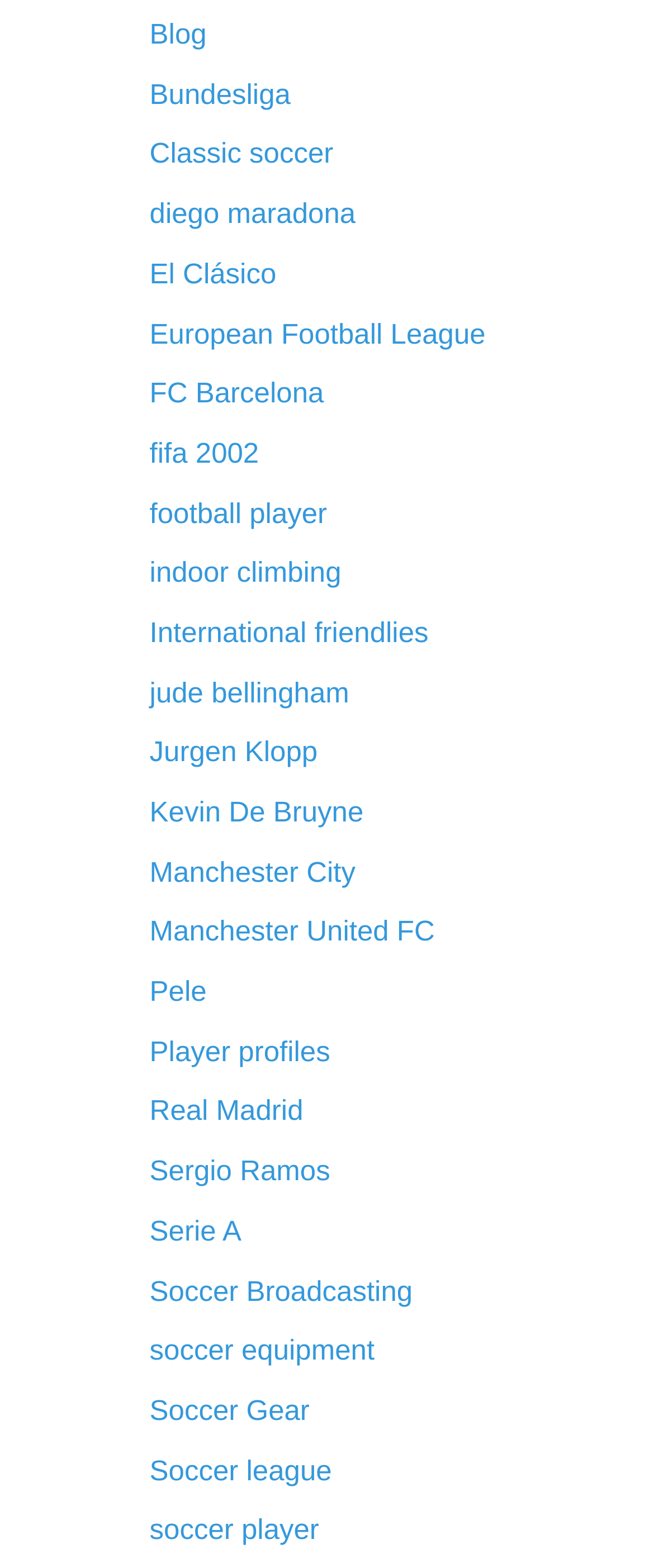Answer in one word or a short phrase: 
How many links are related to football leagues?

3